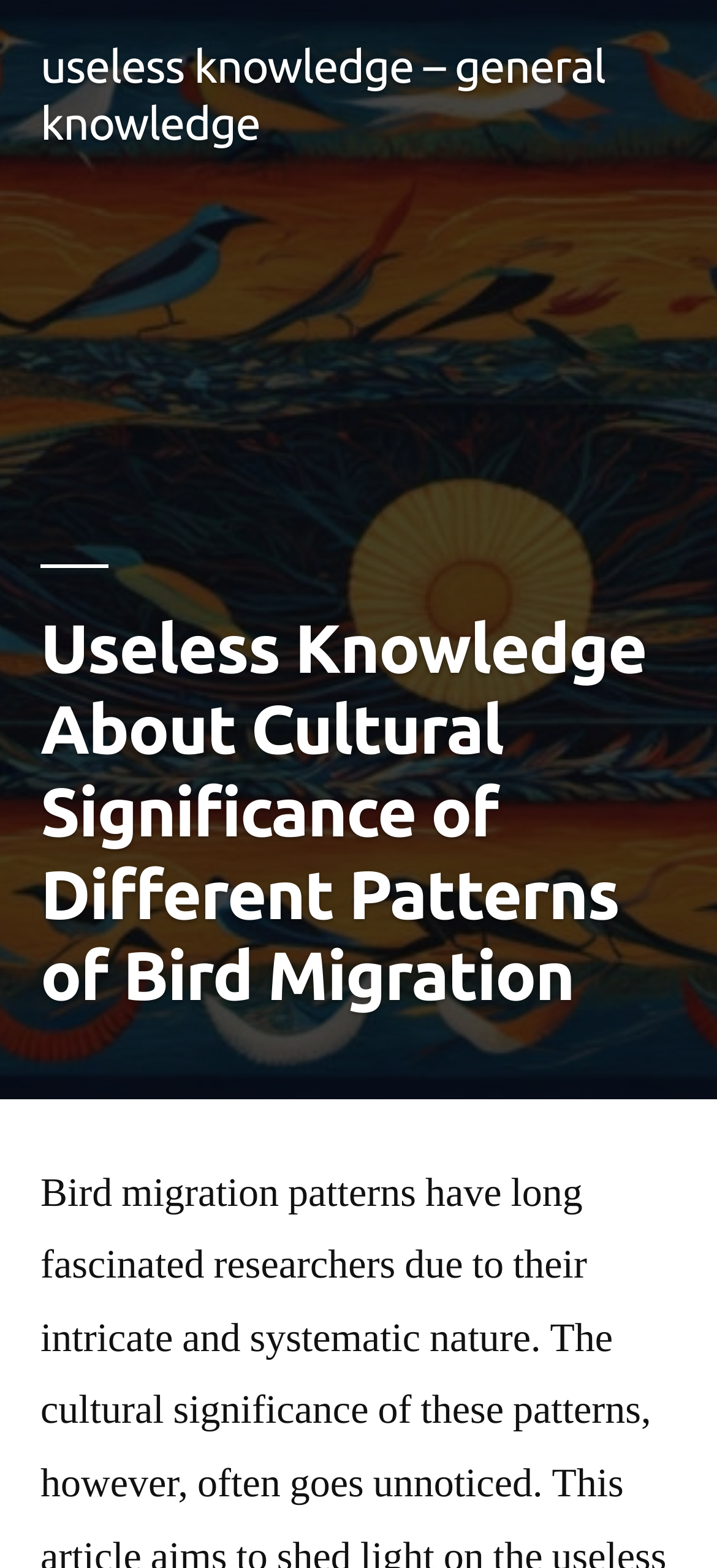Identify and provide the text content of the webpage's primary headline.

Useless Knowledge About Cultural Significance of Different Patterns of Bird Migration